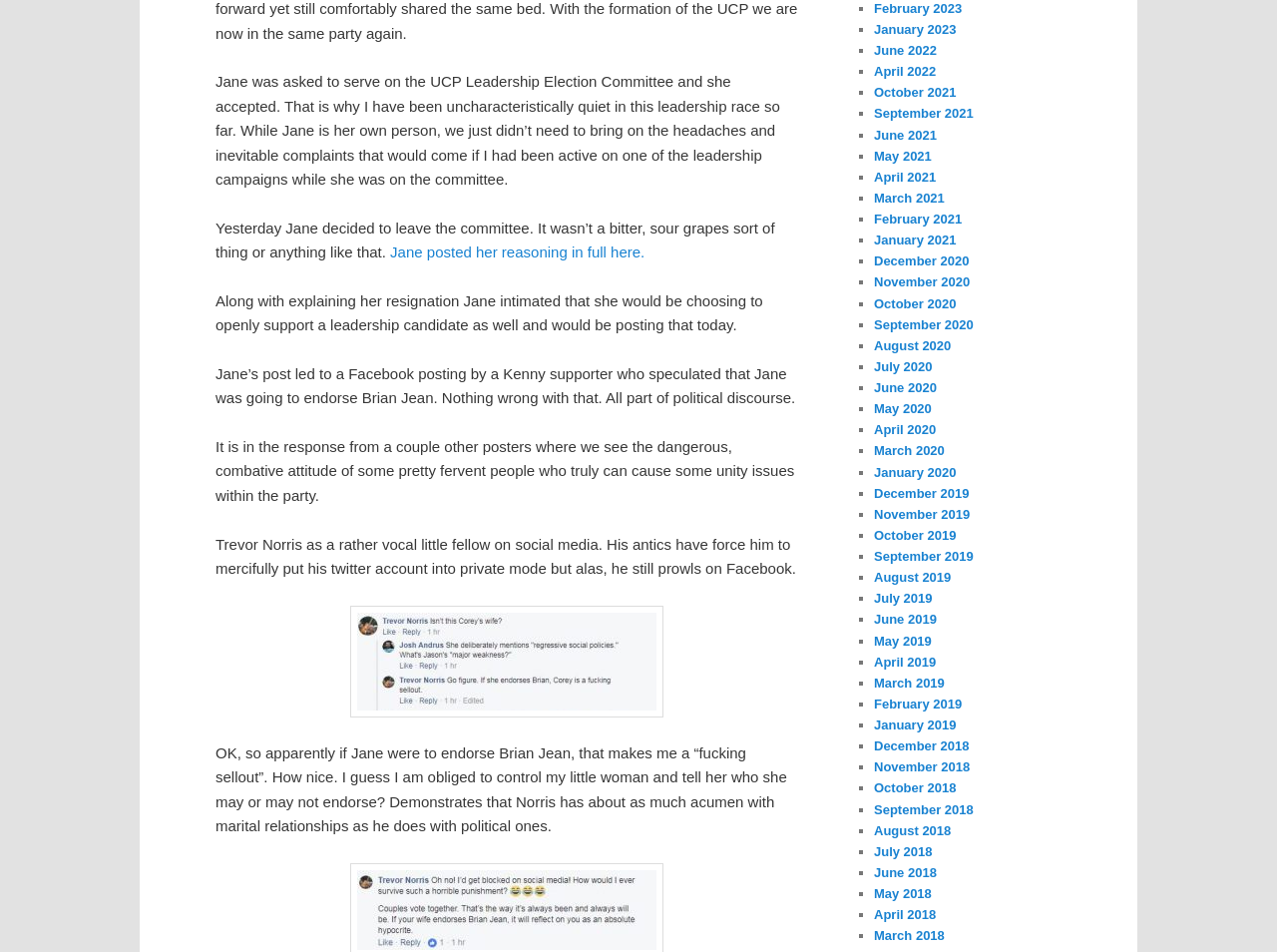Look at the image and give a detailed response to the following question: What is the relationship between the author and Jane?

The text implies that the author is Jane's spouse, as the author mentions that they are obliged to control their 'little woman' and tell her who she may or may not endorse, suggesting a marital relationship.